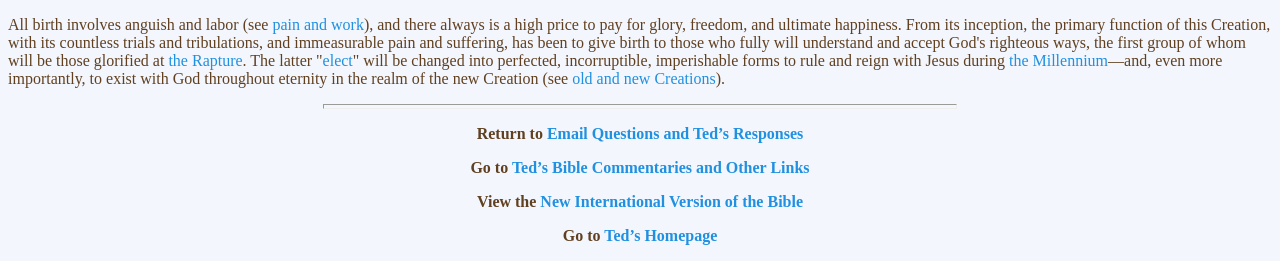Please give the bounding box coordinates of the area that should be clicked to fulfill the following instruction: "Read about the Rapture". The coordinates should be in the format of four float numbers from 0 to 1, i.e., [left, top, right, bottom].

[0.132, 0.2, 0.19, 0.266]